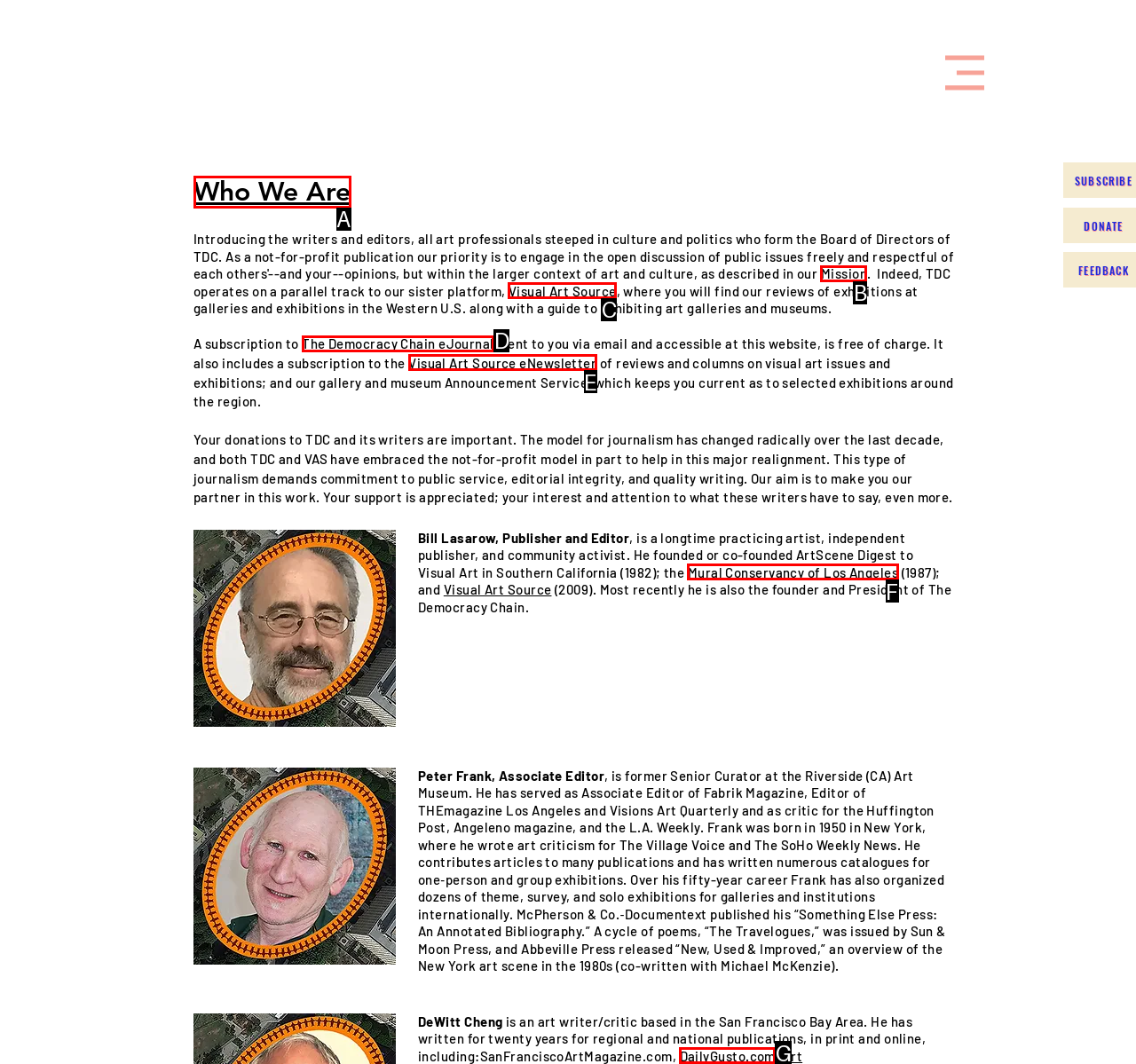Identify the HTML element that best fits the description: Data & privacy. Respond with the letter of the corresponding element.

None